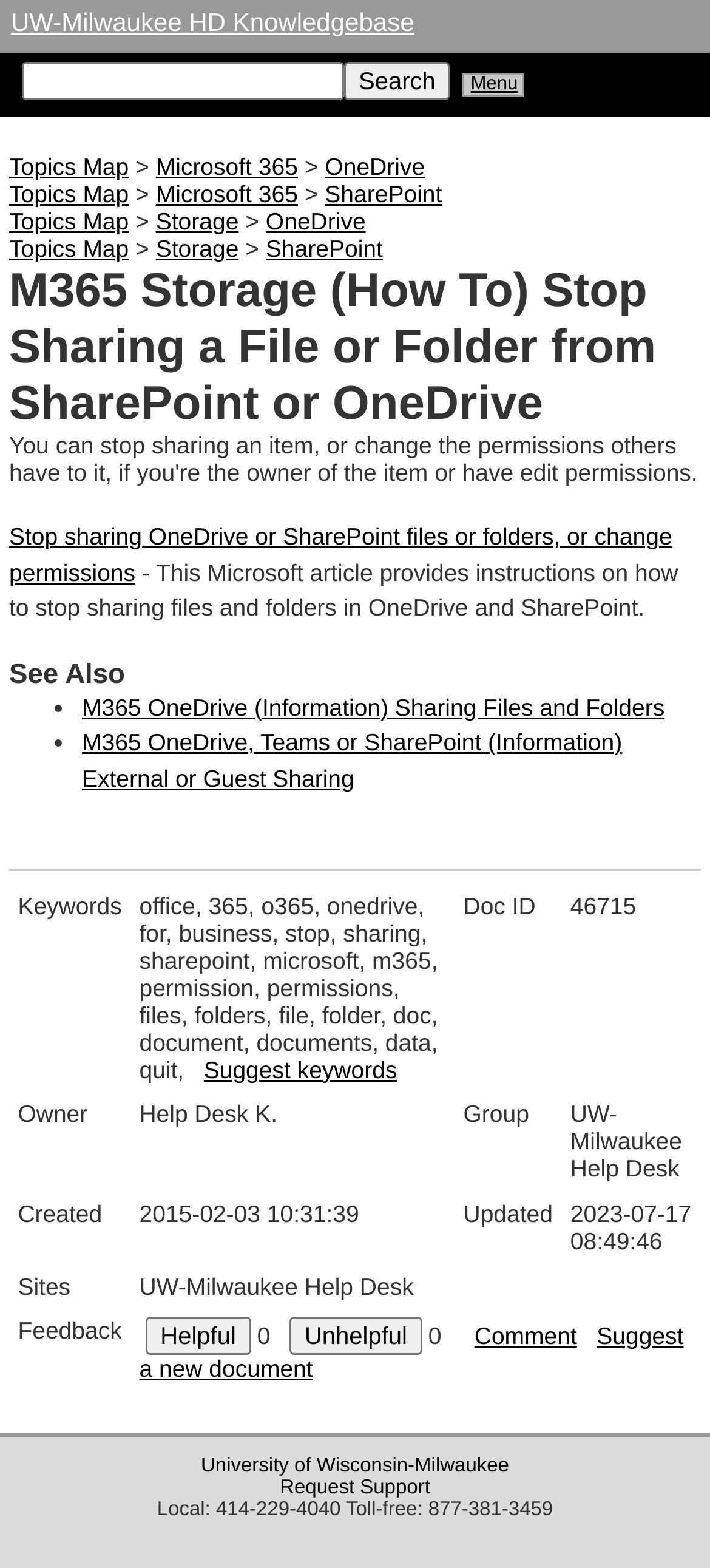Kindly respond to the following question with a single word or a brief phrase: 
What is the topic of the article?

M365 Storage